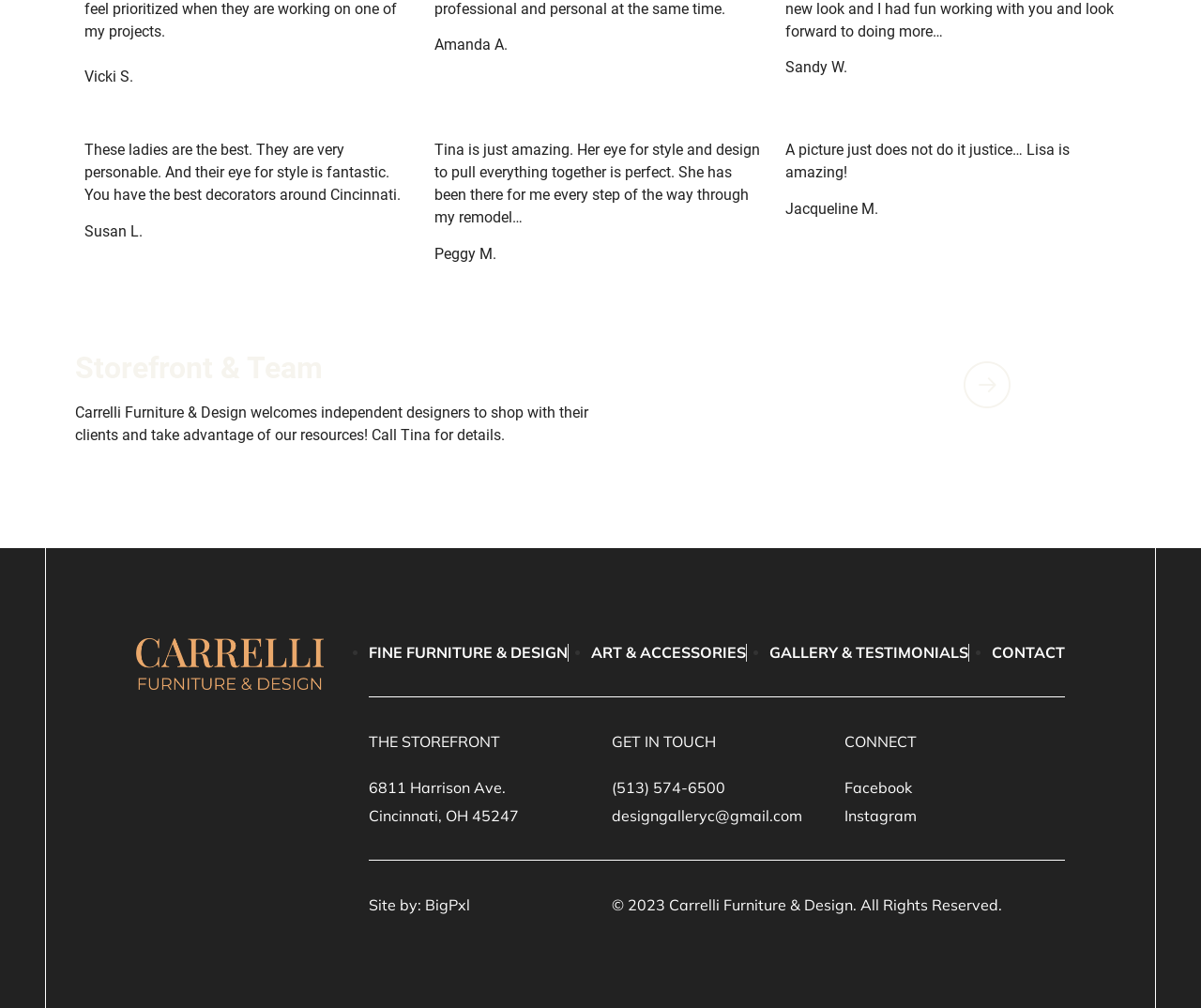Please respond to the question using a single word or phrase:
What is the name of the store?

Carrelli Furniture & Design